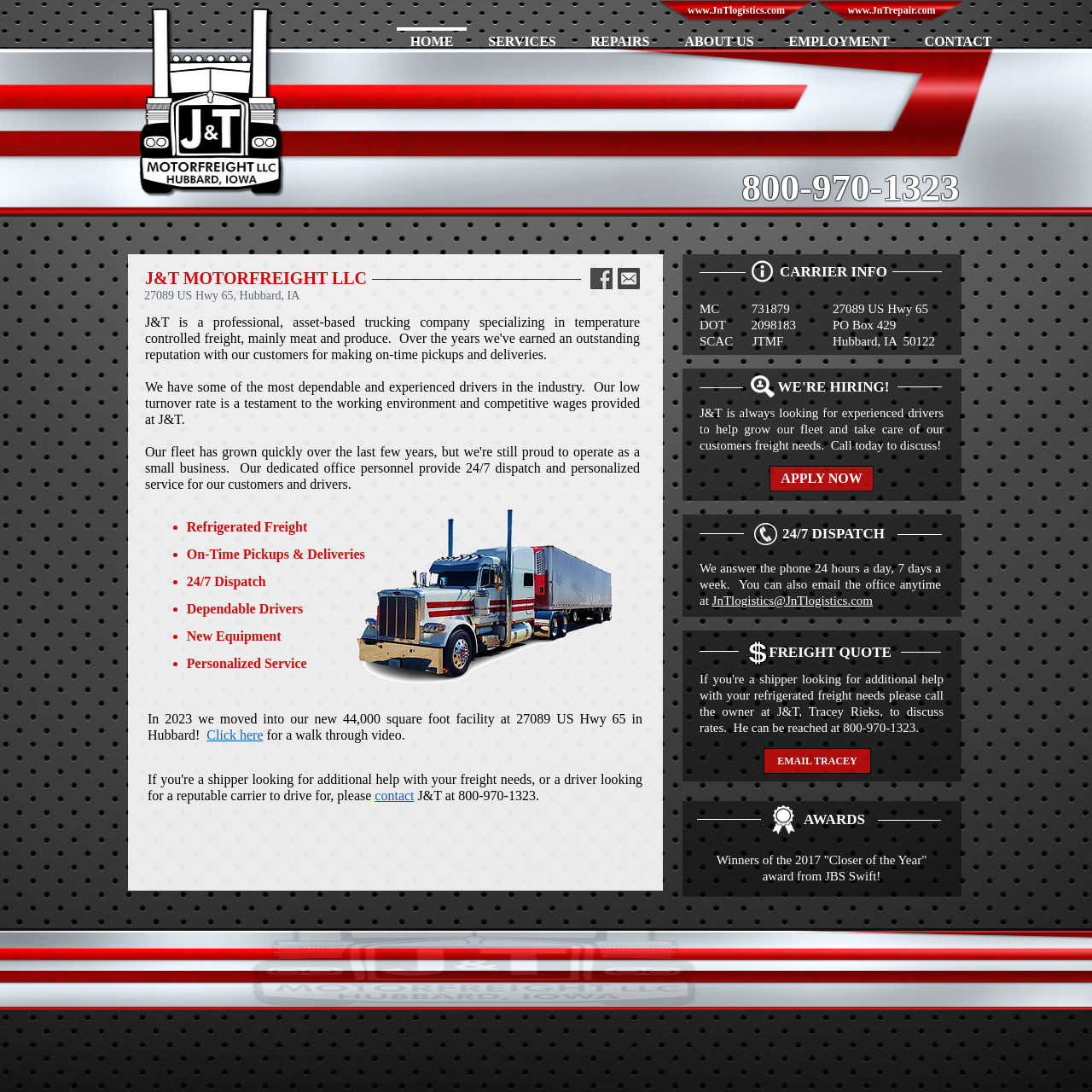What is the company's phone number?
Refer to the image and provide a one-word or short phrase answer.

800-970-1323